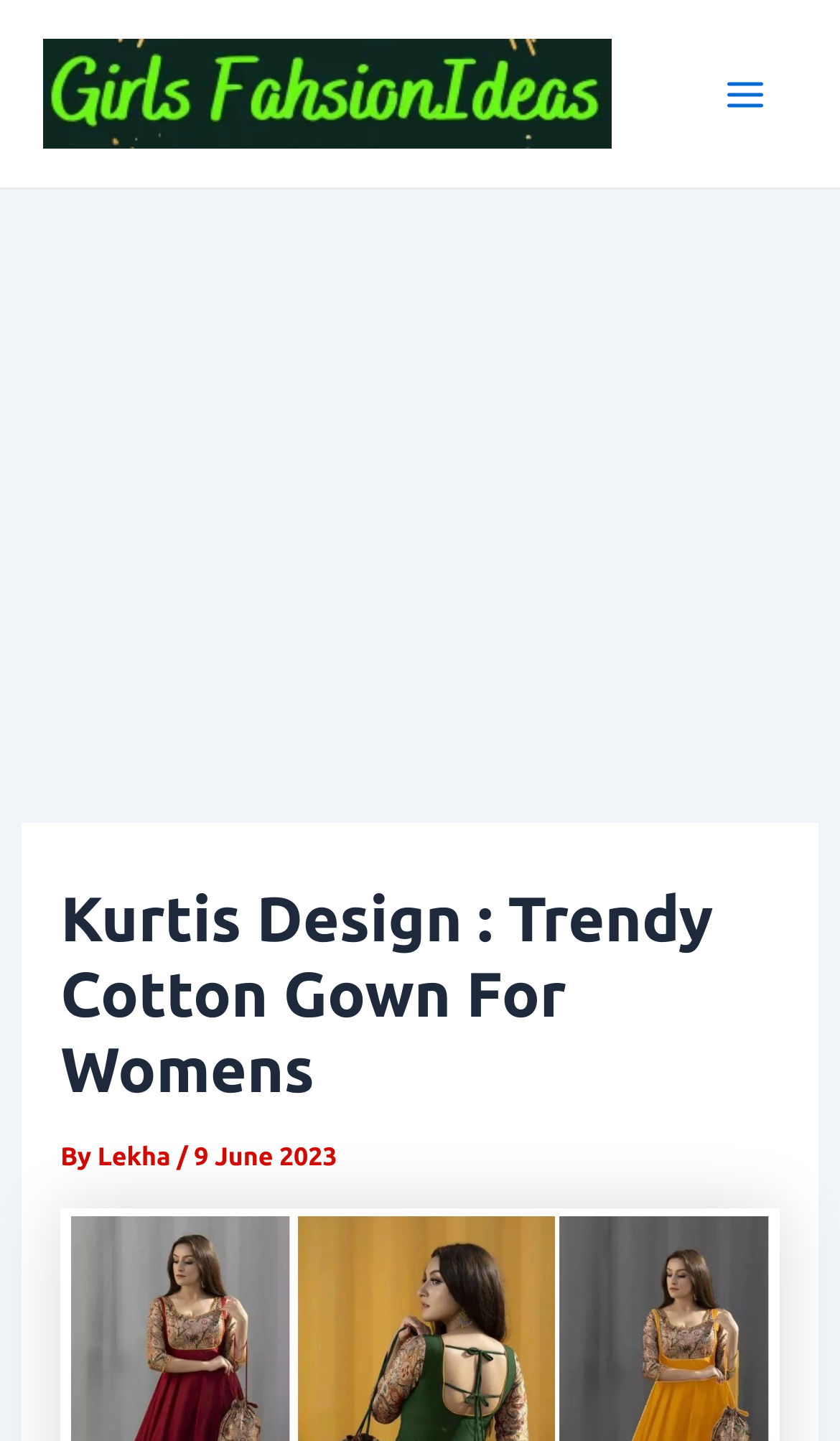Reply to the question with a single word or phrase:
Is the main menu expanded?

No